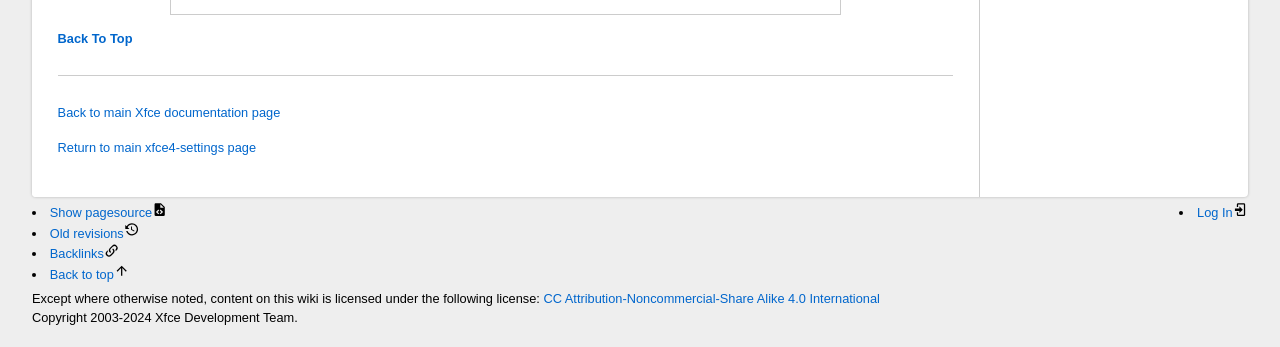Determine the bounding box coordinates for the clickable element required to fulfill the instruction: "Return to main xfce4-settings page". Provide the coordinates as four float numbers between 0 and 1, i.e., [left, top, right, bottom].

[0.045, 0.402, 0.2, 0.445]